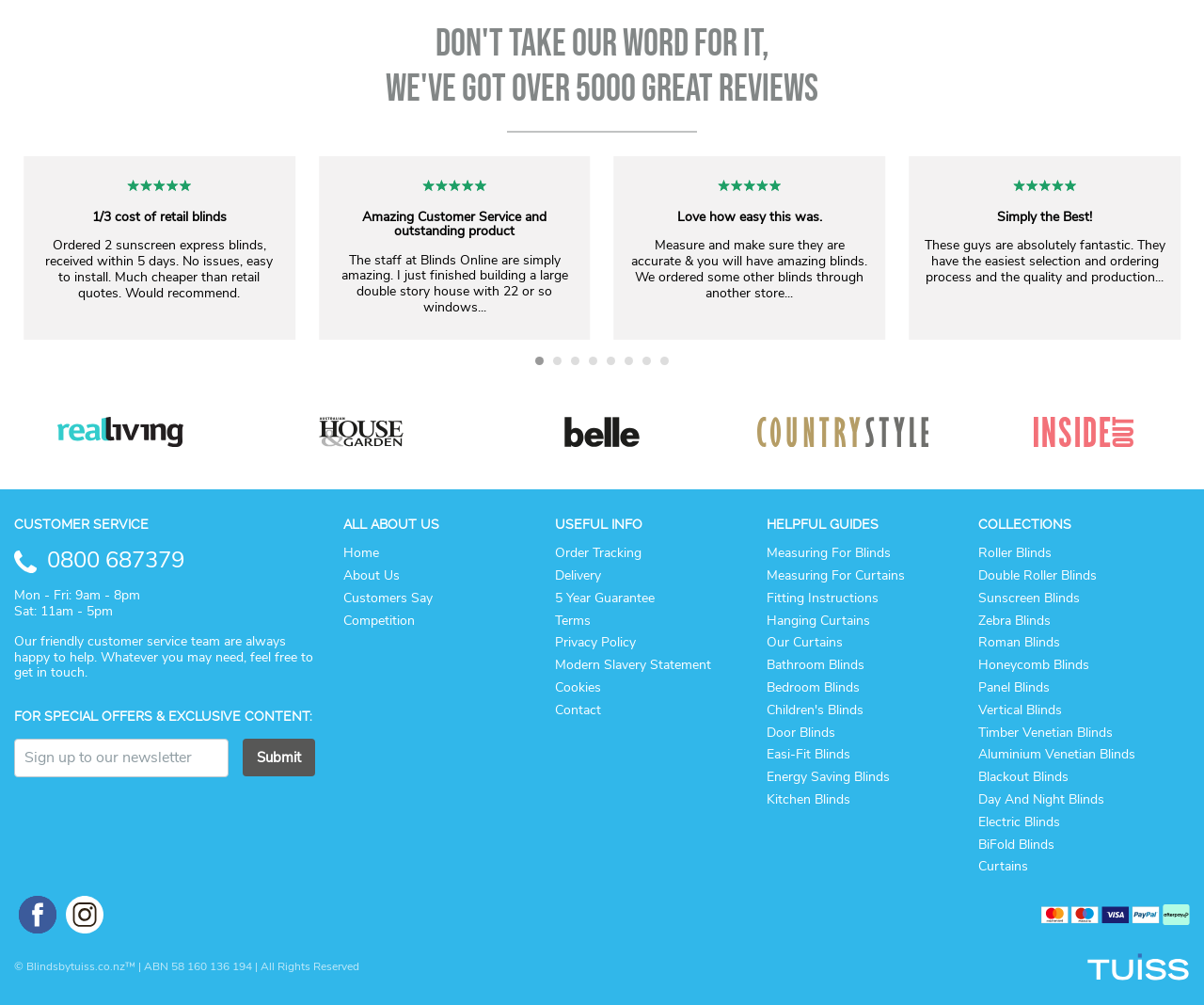Predict the bounding box of the UI element that fits this description: "value="Submit"".

[0.202, 0.735, 0.262, 0.773]